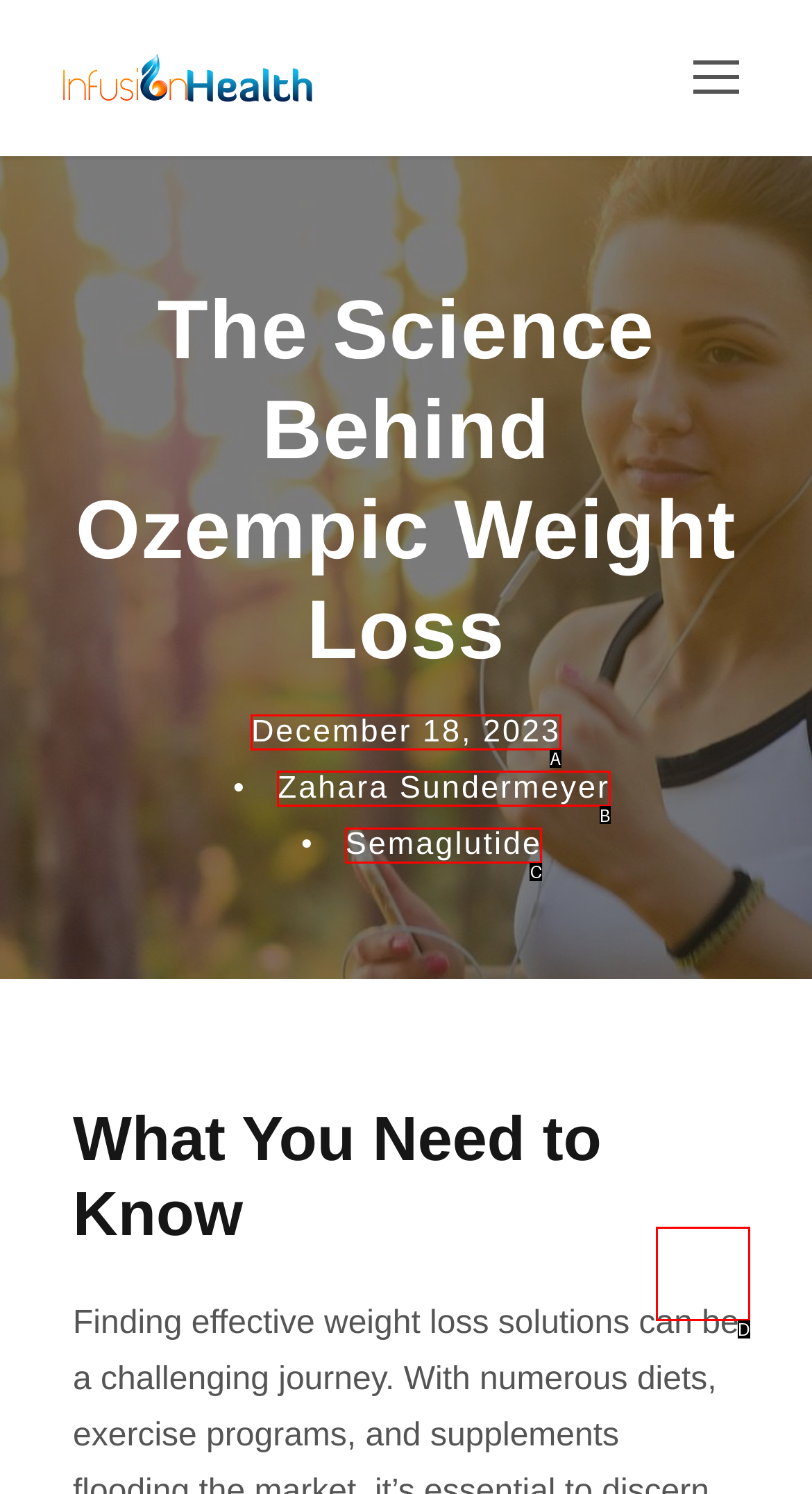Choose the letter of the UI element that aligns with the following description: December 18, 2023
State your answer as the letter from the listed options.

A